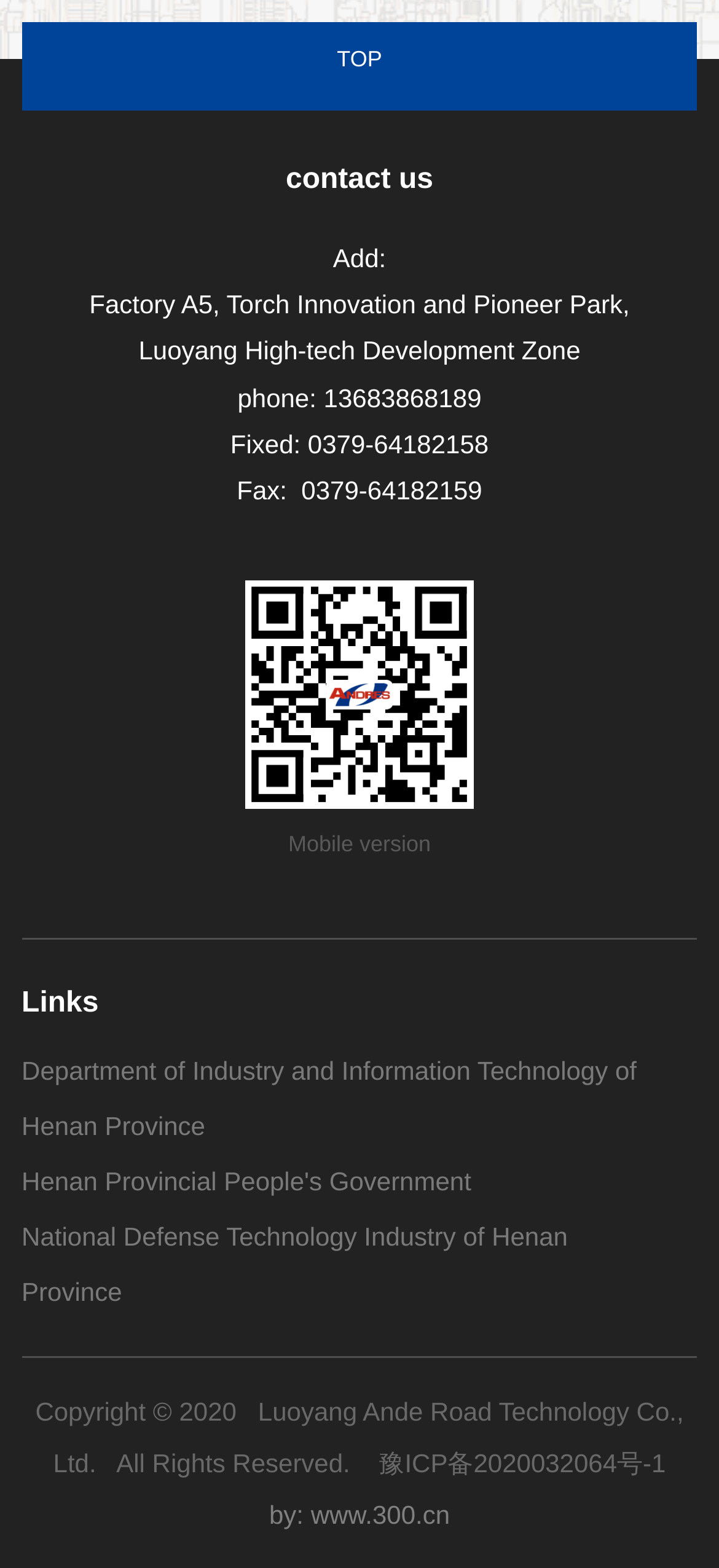Identify the bounding box coordinates of the element to click to follow this instruction: 'scan the QR code'. Ensure the coordinates are four float values between 0 and 1, provided as [left, top, right, bottom].

[0.341, 0.37, 0.659, 0.516]